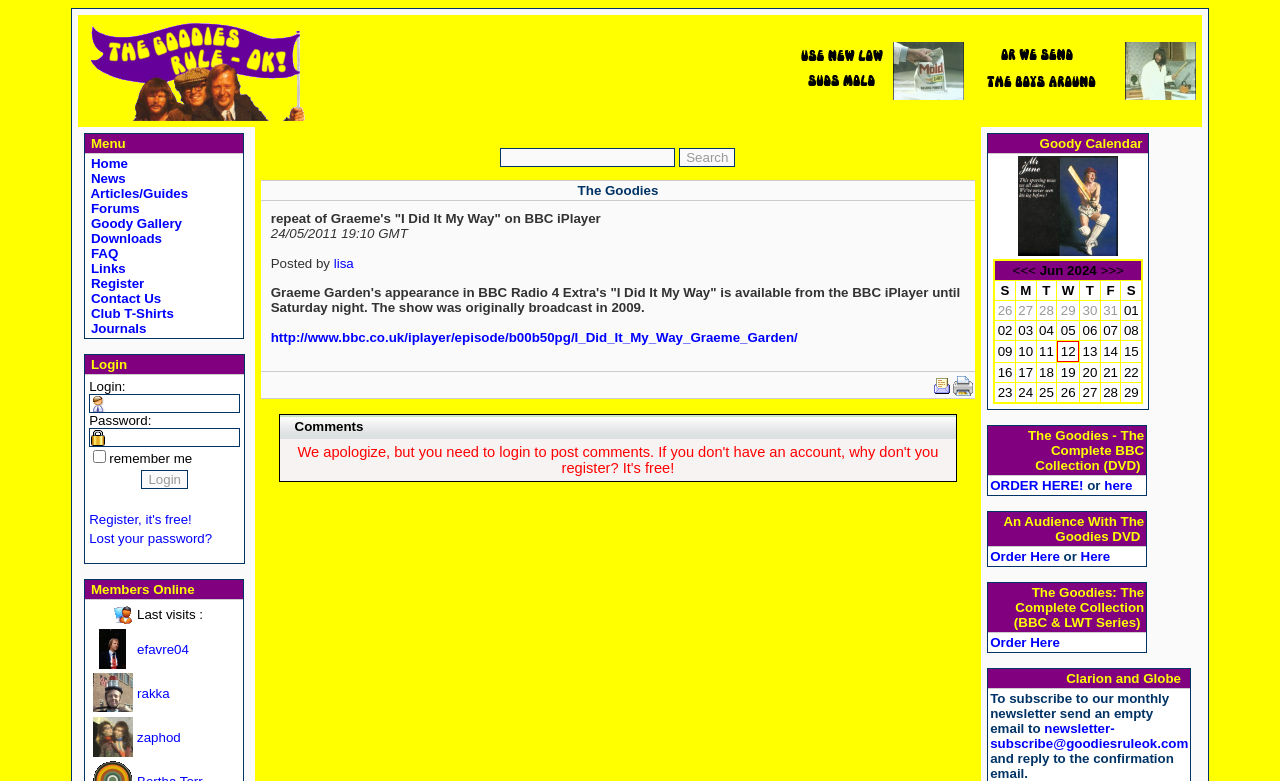How many menu items are there in the top navigation bar?
Utilize the information in the image to give a detailed answer to the question.

The top navigation bar is located at the top of the webpage, and it contains a table with 11 menu items, including 'Home', 'News', 'Articles/Guides', 'Forums', 'Goody Gallery', 'Downloads', 'FAQ', 'Links', 'Register', 'Contact Us', and 'Club T-Shirts'.